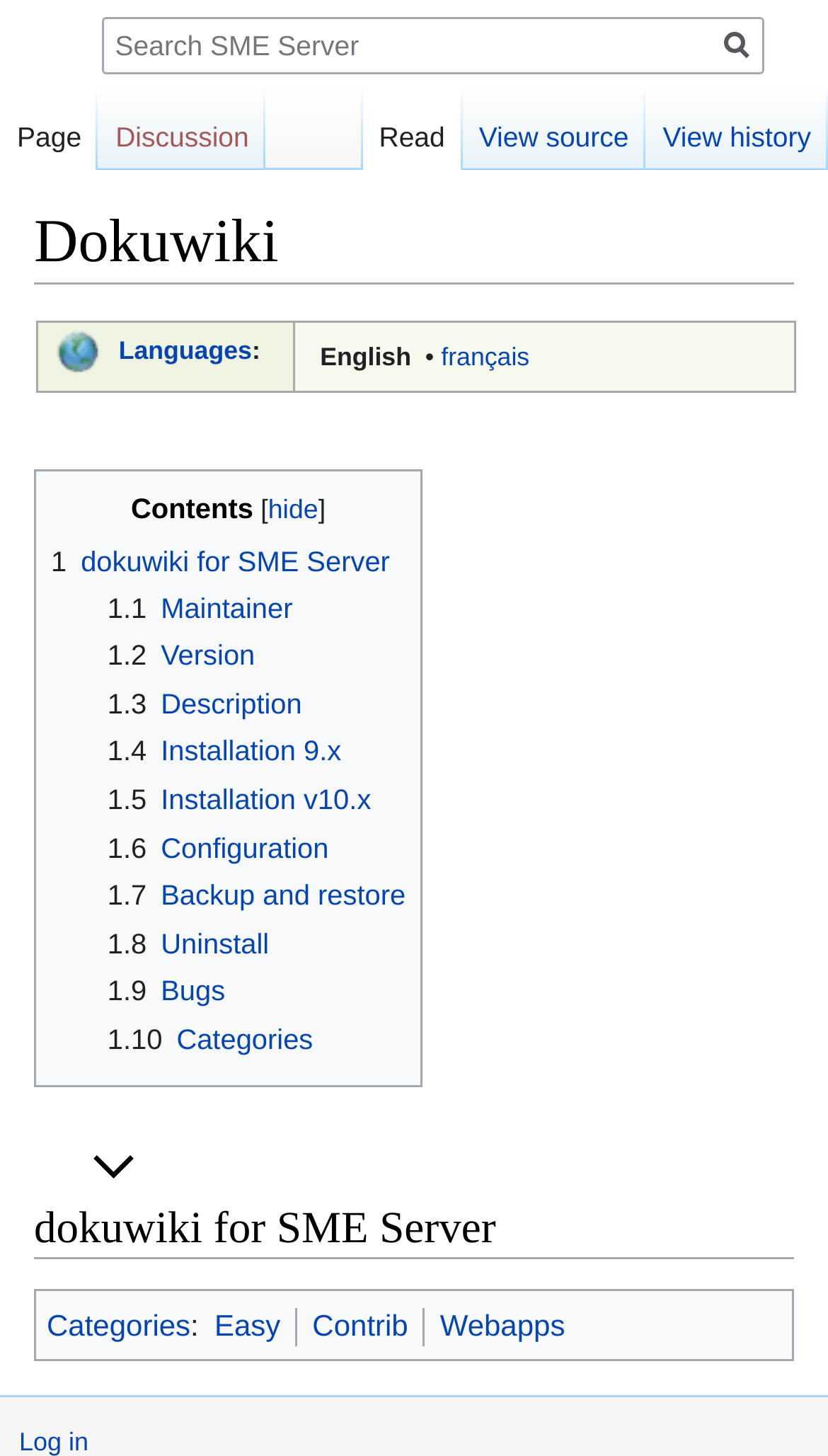Determine the bounding box coordinates of the section to be clicked to follow the instruction: "Click on Categories". The coordinates should be given as four float numbers between 0 and 1, formatted as [left, top, right, bottom].

[0.056, 0.899, 0.23, 0.922]